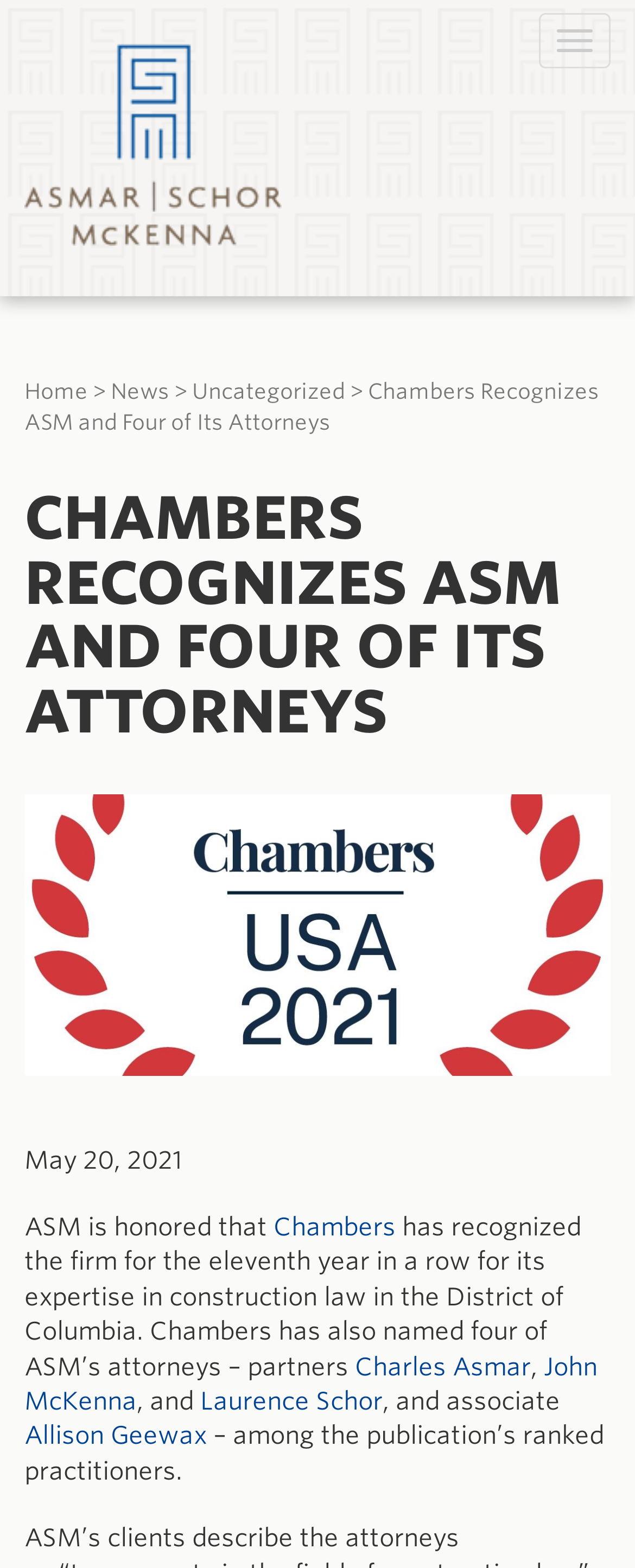Identify the bounding box coordinates of the area you need to click to perform the following instruction: "Go to the home page".

[0.038, 0.242, 0.138, 0.257]